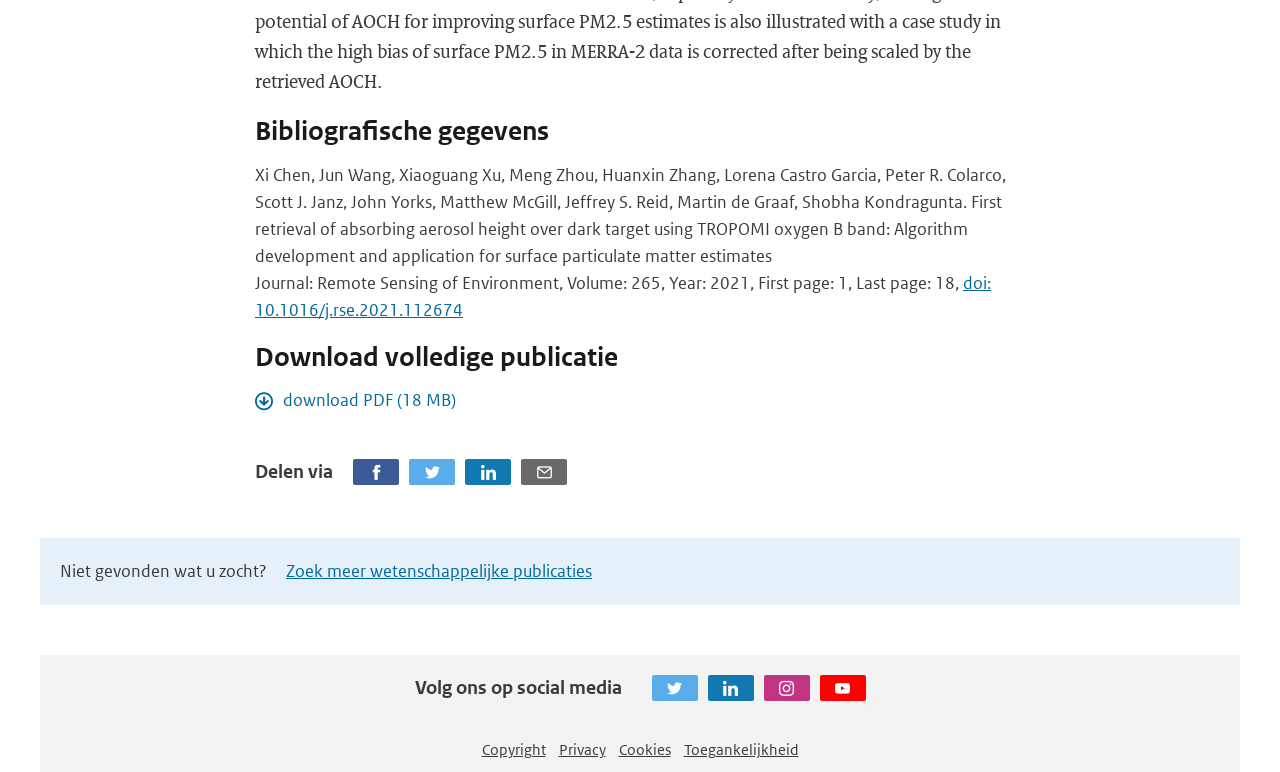Identify the bounding box coordinates of the part that should be clicked to carry out this instruction: "Visit the journal webpage".

[0.199, 0.352, 0.774, 0.415]